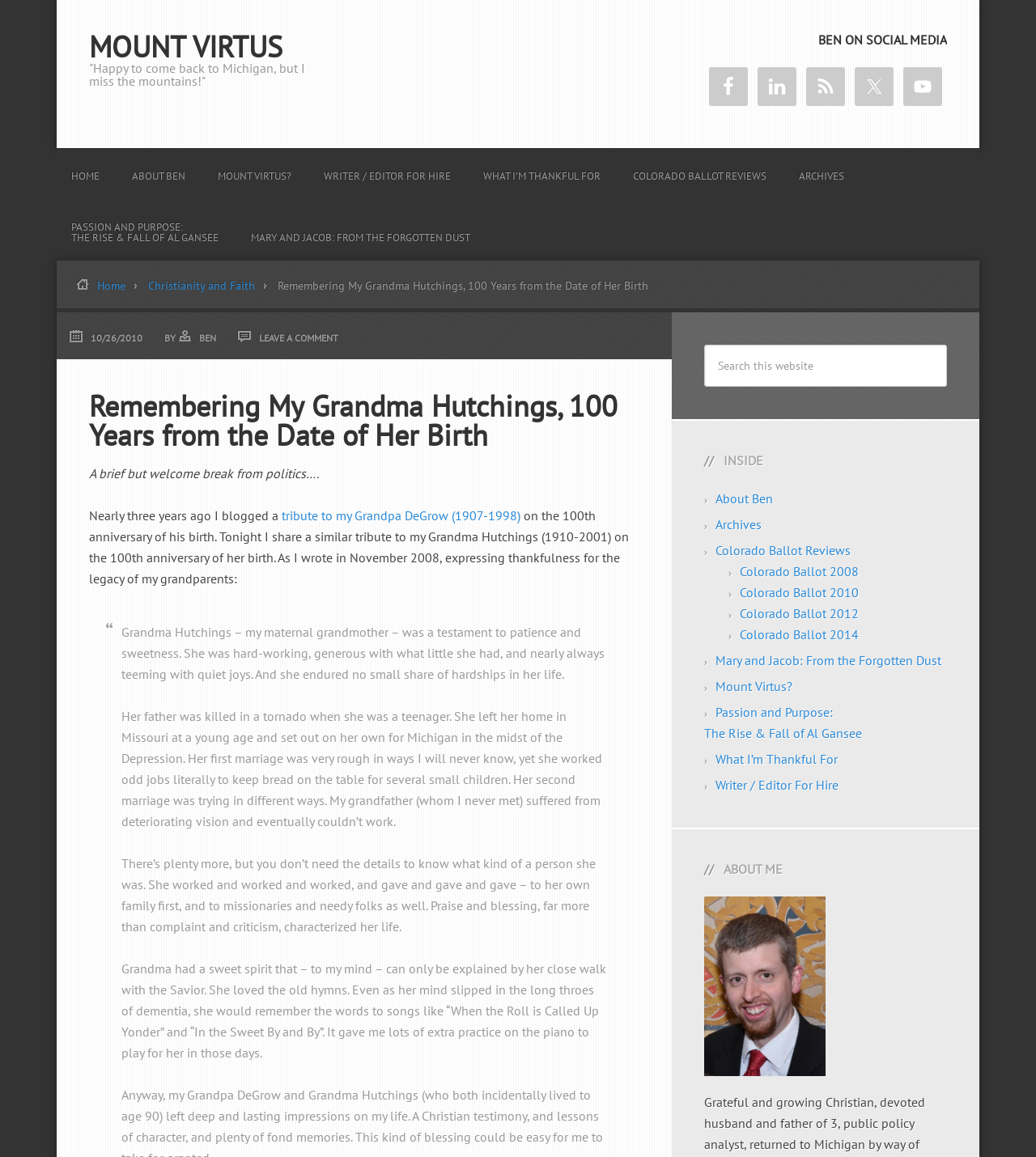Give an in-depth explanation of the webpage layout and content.

This webpage is a personal blog dedicated to remembering the blogger's grandmother, Grandma Hutchings, on the 100th anniversary of her birth. The page is divided into several sections. At the top, there is a navigation menu with links to various pages, including "Home", "About Ben", and "Archives". Below the navigation menu, there is a section with social media links, including Facebook, LinkedIn, RSS, Twitter, and YouTube.

The main content of the page is a tribute to Grandma Hutchings, written in a personal and reflective tone. The text describes her life, including her hardships and her strong spirit, and shares memories of her love for old hymns and her close walk with God. The text is divided into several paragraphs, with headings and subheadings that break up the content.

To the right of the main content, there is a sidebar with several sections. The top section has a search box and a button to search the website. Below the search box, there are links to various pages on the website, including "About Ben", "Archives", and "Colorado Ballot Reviews". There is also a section with links to specific ballot reviews from different years.

At the bottom of the sidebar, there is a section with a heading "//ABOUT ME" and an image of the blogger, Ben DeGrow.